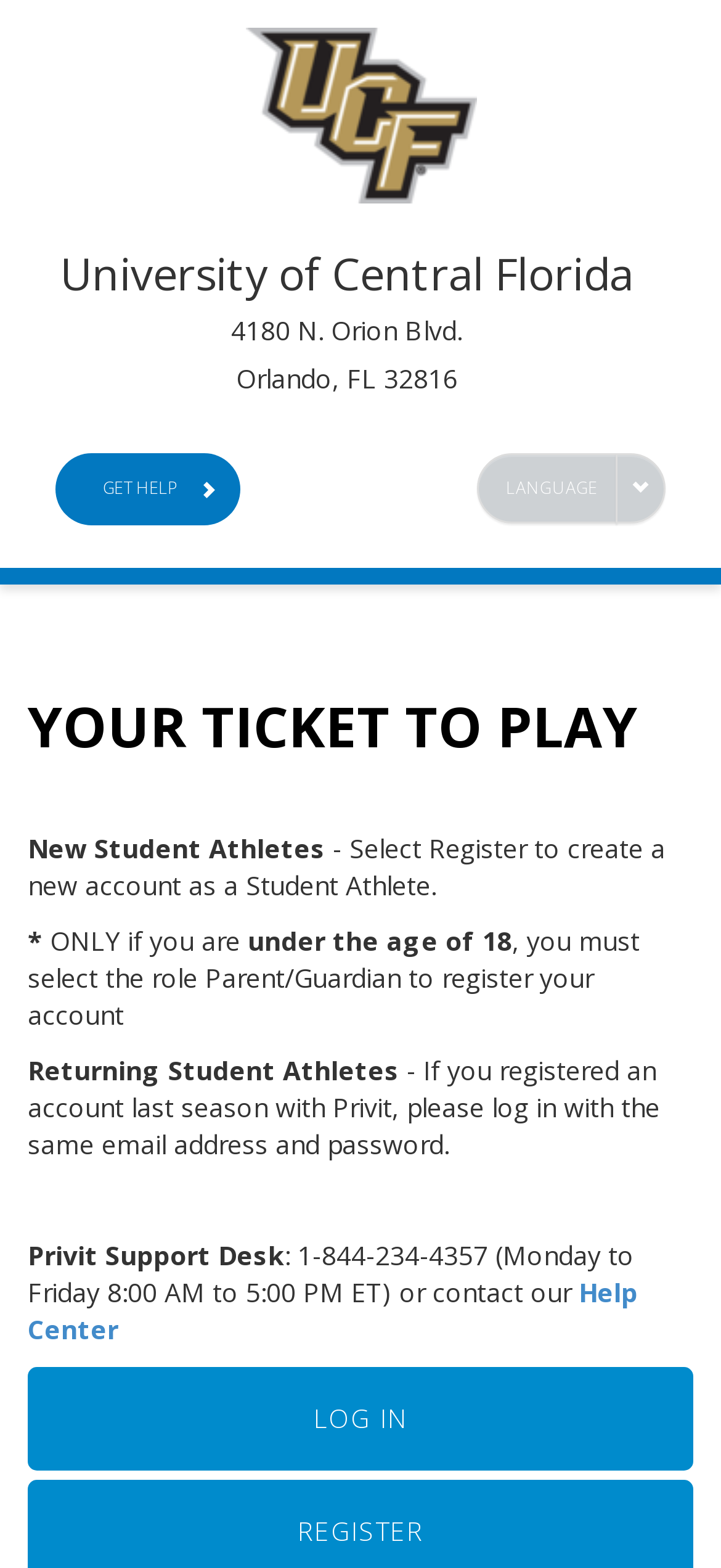Use one word or a short phrase to answer the question provided: 
What is the role of a parent/guardian in registration?

To register an account for a student athlete under 18